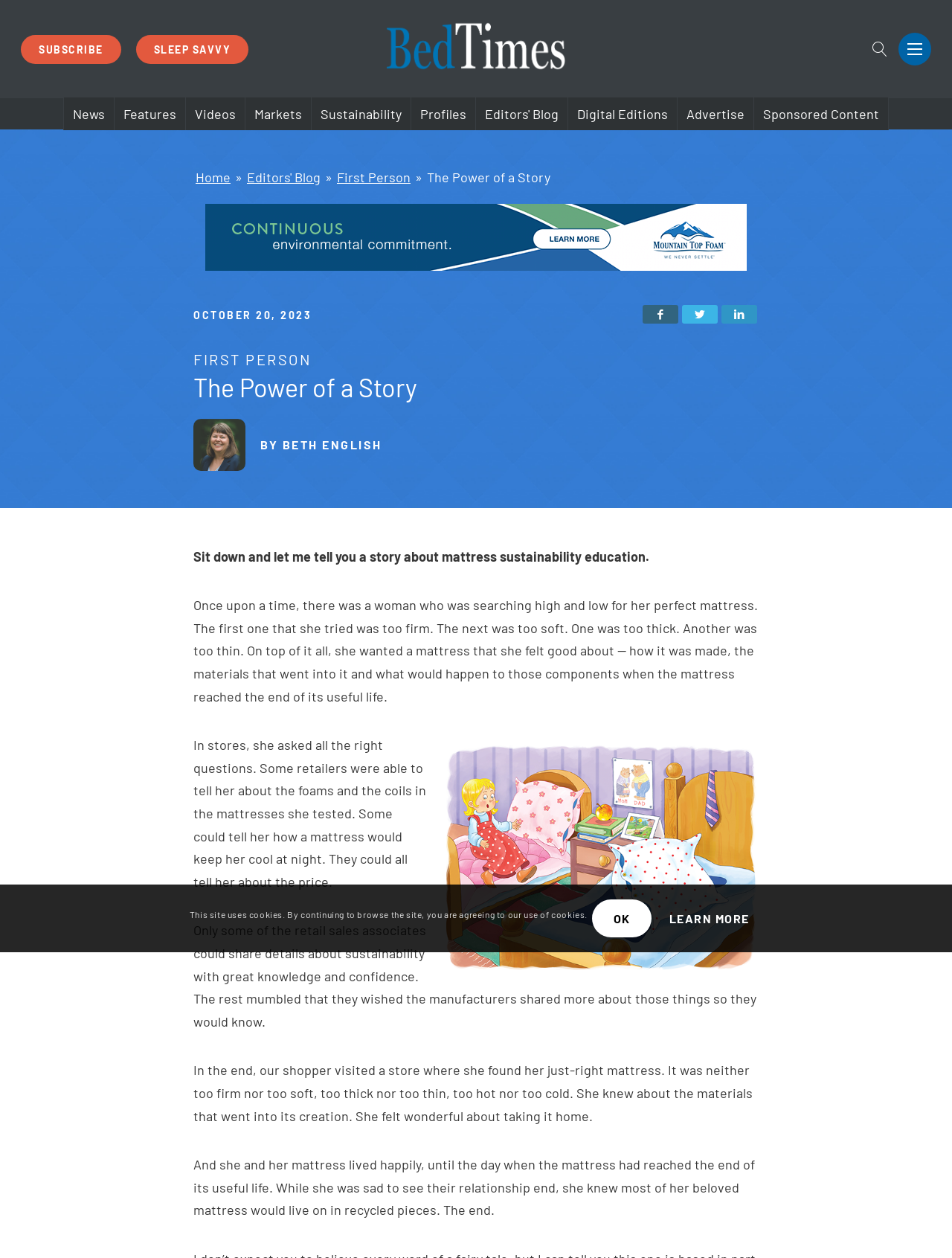Use a single word or phrase to answer the question:
What is the main topic of the article?

Mattress sustainability education